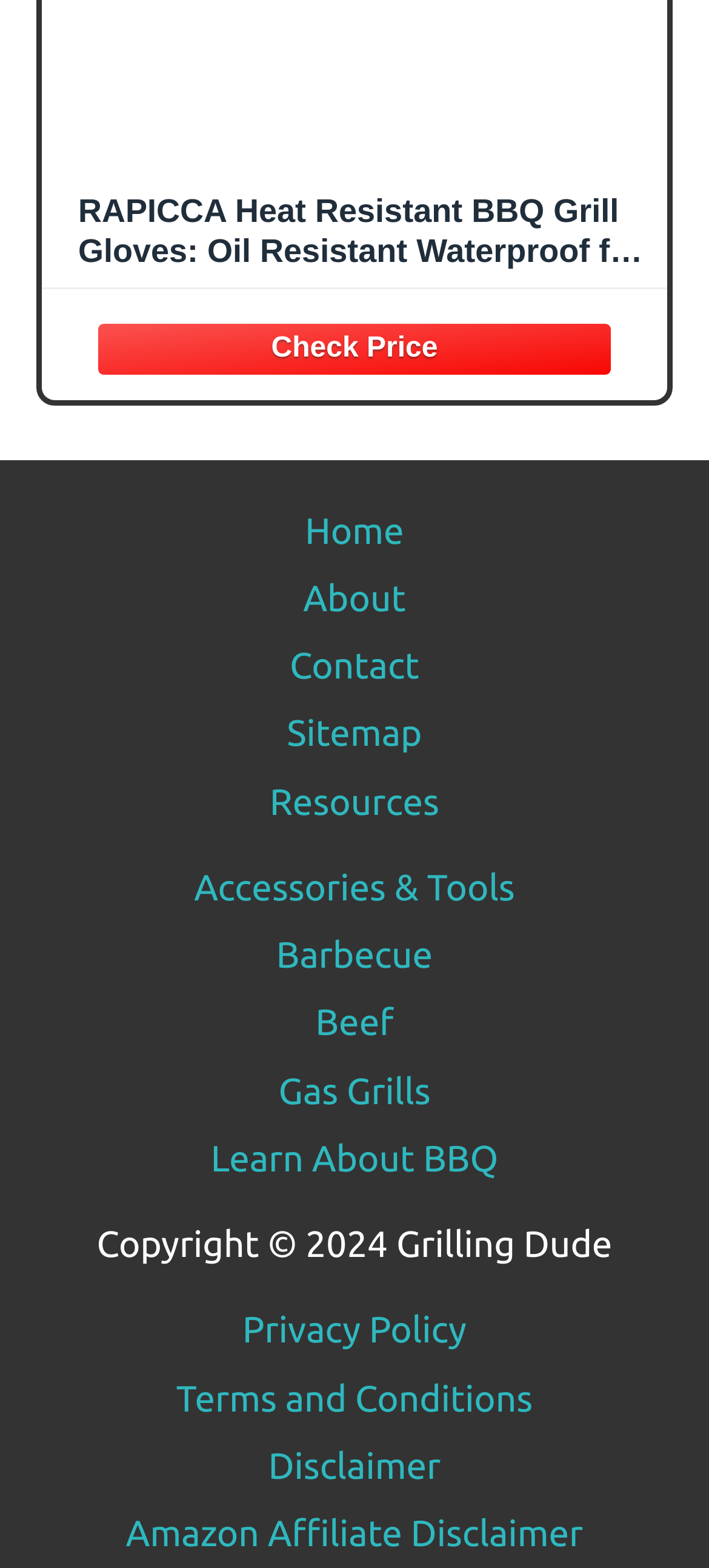Predict the bounding box coordinates of the area that should be clicked to accomplish the following instruction: "Check out Monsters, Inc.". The bounding box coordinates should consist of four float numbers between 0 and 1, i.e., [left, top, right, bottom].

None